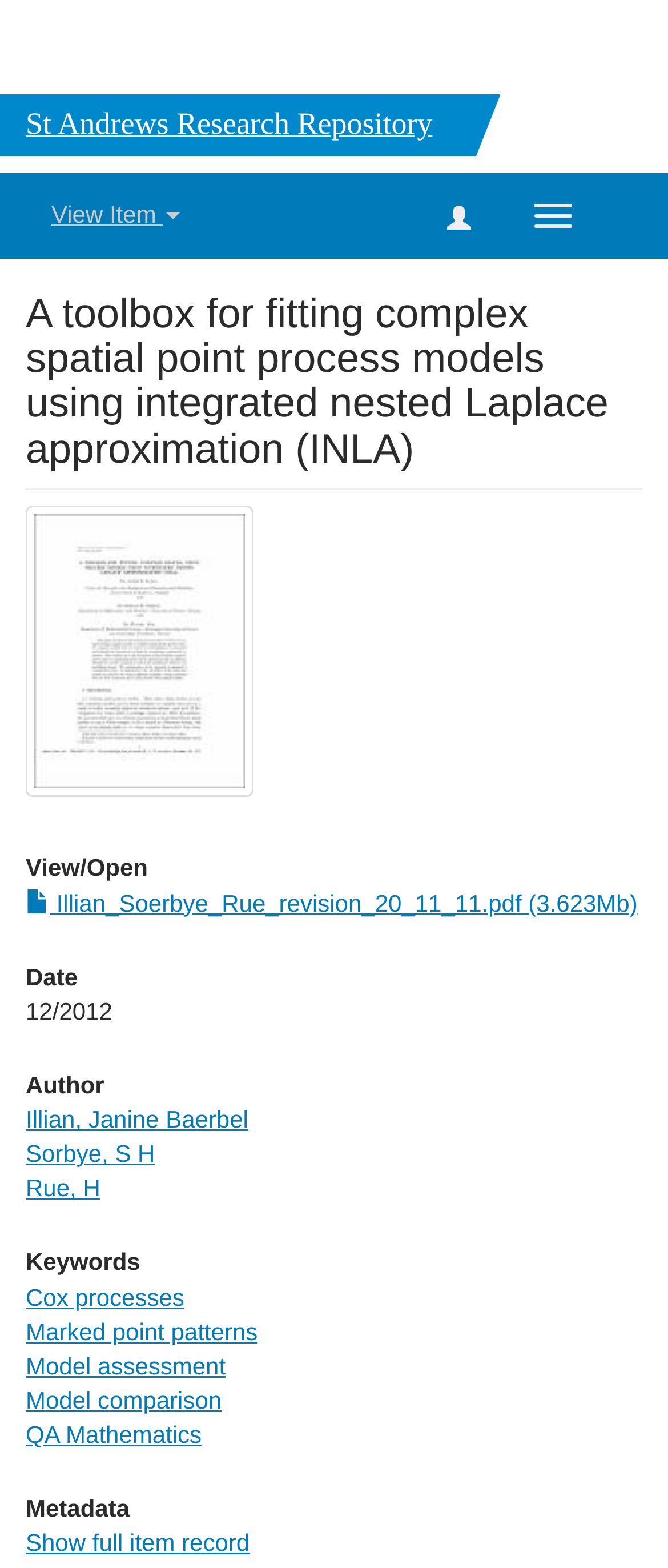Pinpoint the bounding box coordinates of the clickable element to carry out the following instruction: "Toggle navigation."

[0.772, 0.119, 0.885, 0.156]